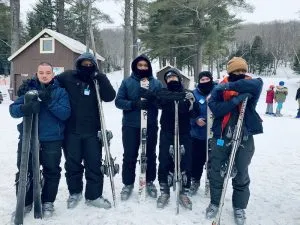Give a thorough description of the image, including any visible elements and their relationships.

A group of six young men stands together in a snowy landscape, each holding a pair of skis, showcasing a moment of camaraderie amidst winter sports activities. Dressed in warm winter gear, including jackets and hats, they all wear face coverings, likely to protect against the chill. Behind them, a cozy ski lodge is partially visible, hinting at a recreational setting. In the background, other individuals can be seen enjoying the snowy environment, emphasizing a lively and engaging atmosphere, typical of a skiing outing. This image highlights the experiences of boys who may benefit from transformative programs focused on personal growth and healing, such as those offered at Timothy Hill Academy.